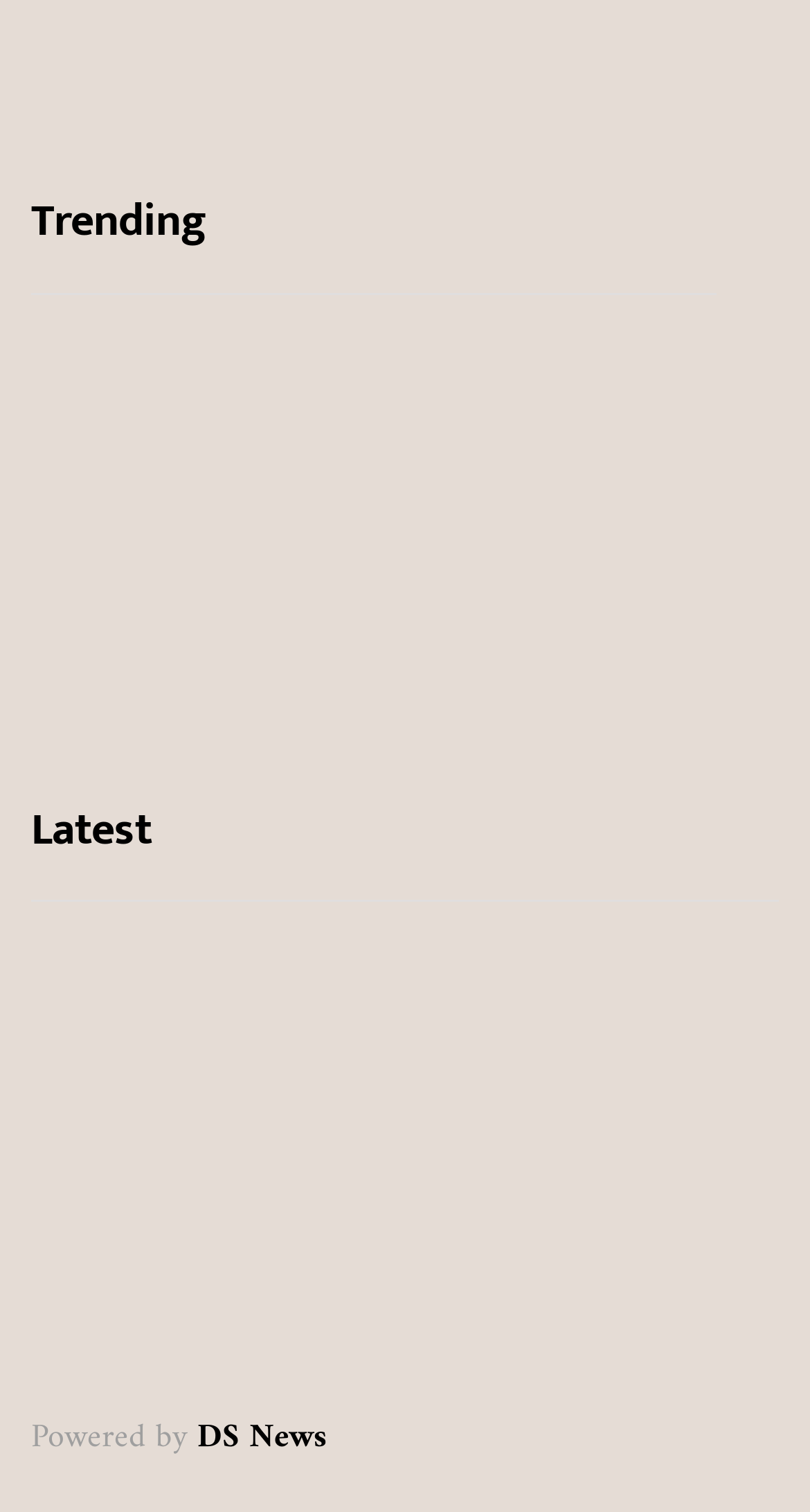What is the title of the article below 'Trending'?
Answer briefly with a single word or phrase based on the image.

Best Popeyes Menu Items (From a Nutritionist’s POV)